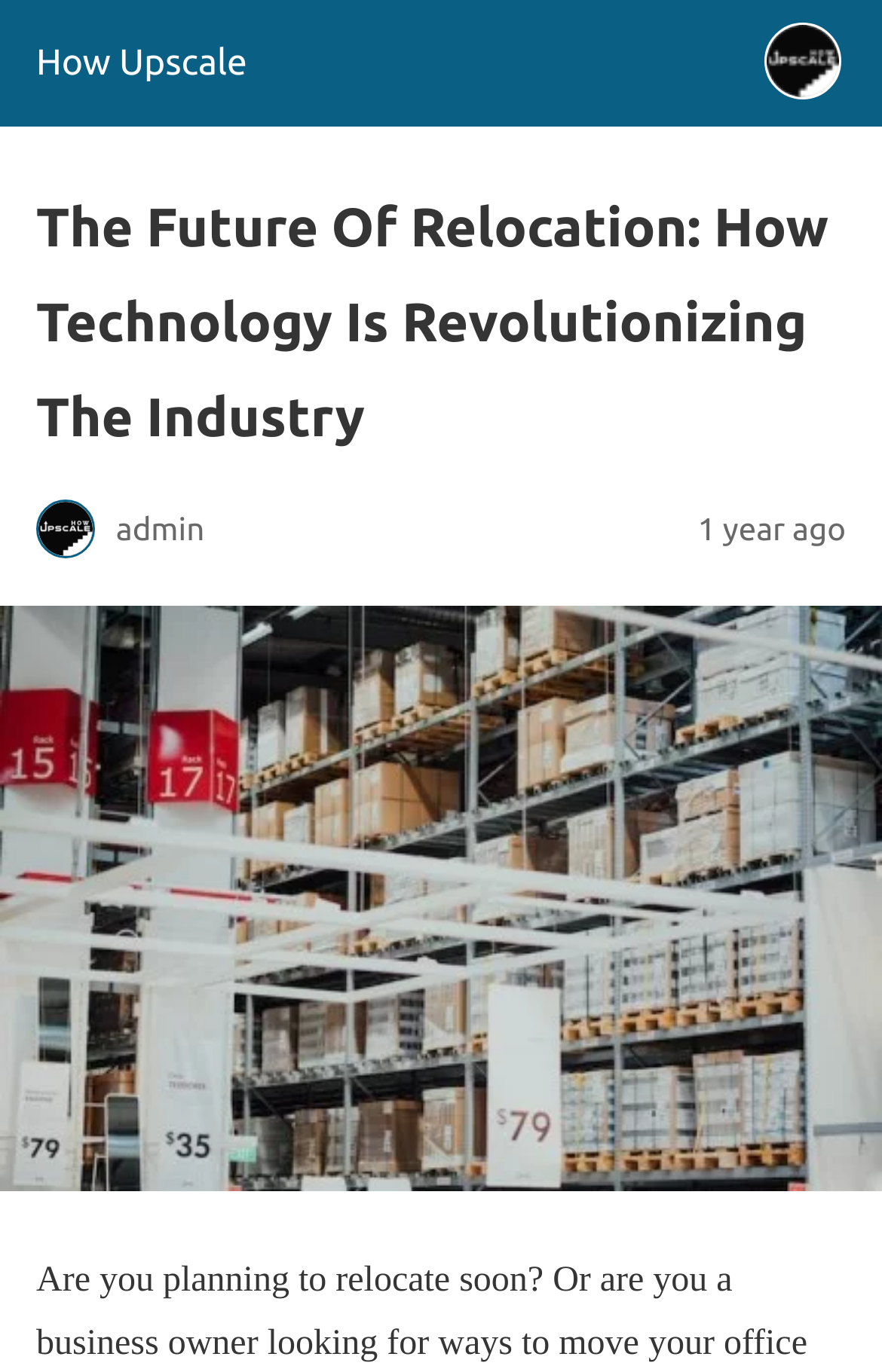What is the position of the site icon?
Please ensure your answer to the question is detailed and covers all necessary aspects.

The bounding box coordinates of the site icon image are [0.869, 0.018, 0.951, 0.071], which indicates that it is located at the top left corner of the webpage.